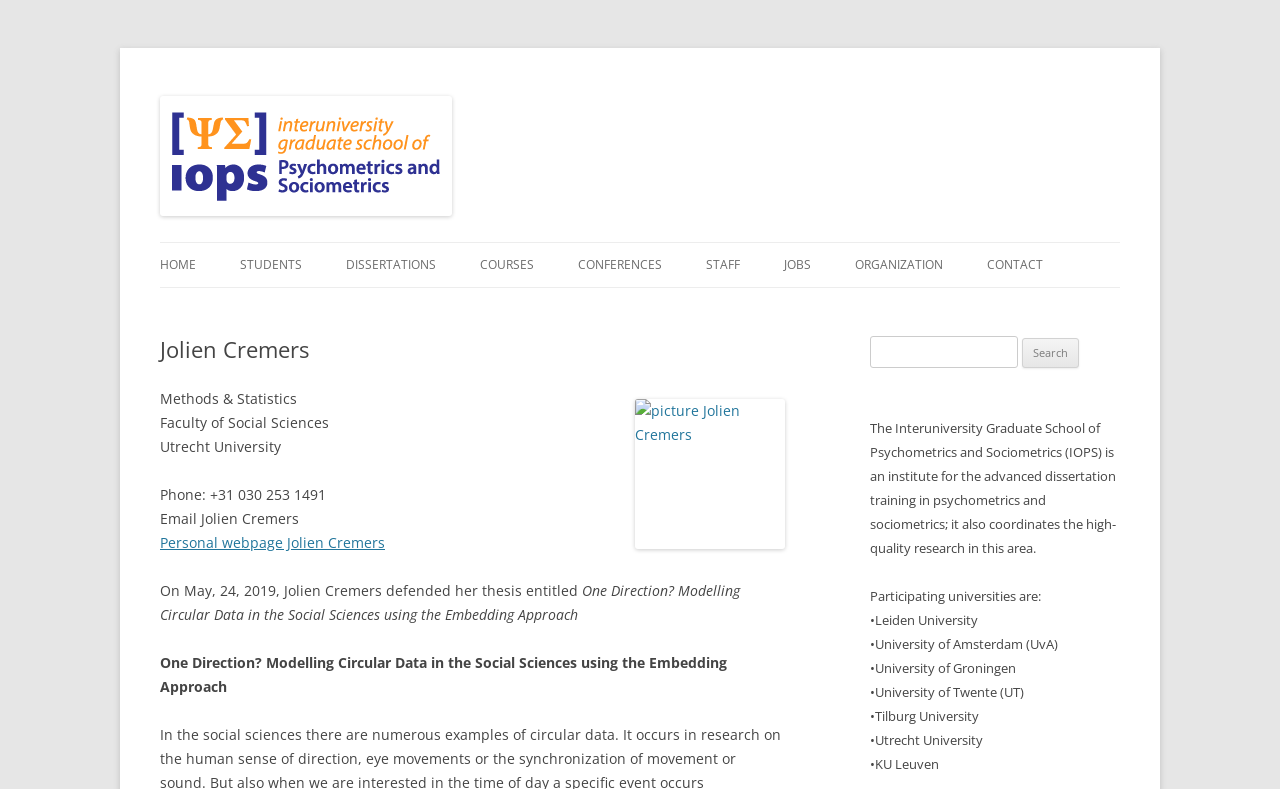Find the bounding box coordinates of the area to click in order to follow the instruction: "Click on the 'HOME' link".

[0.125, 0.308, 0.153, 0.364]